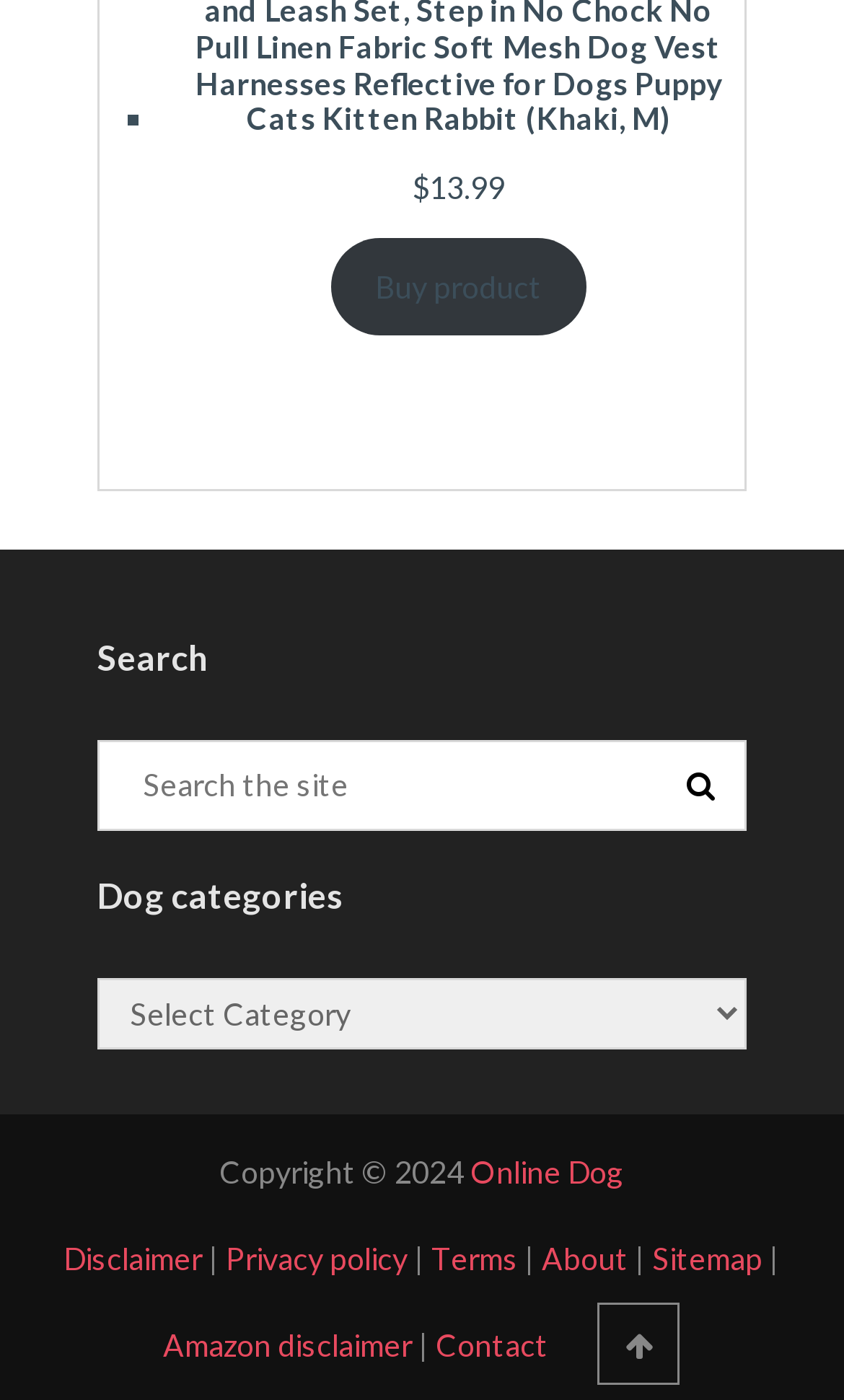What is the category selection dropdown menu for?
Refer to the image and provide a concise answer in one word or phrase.

Dog categories